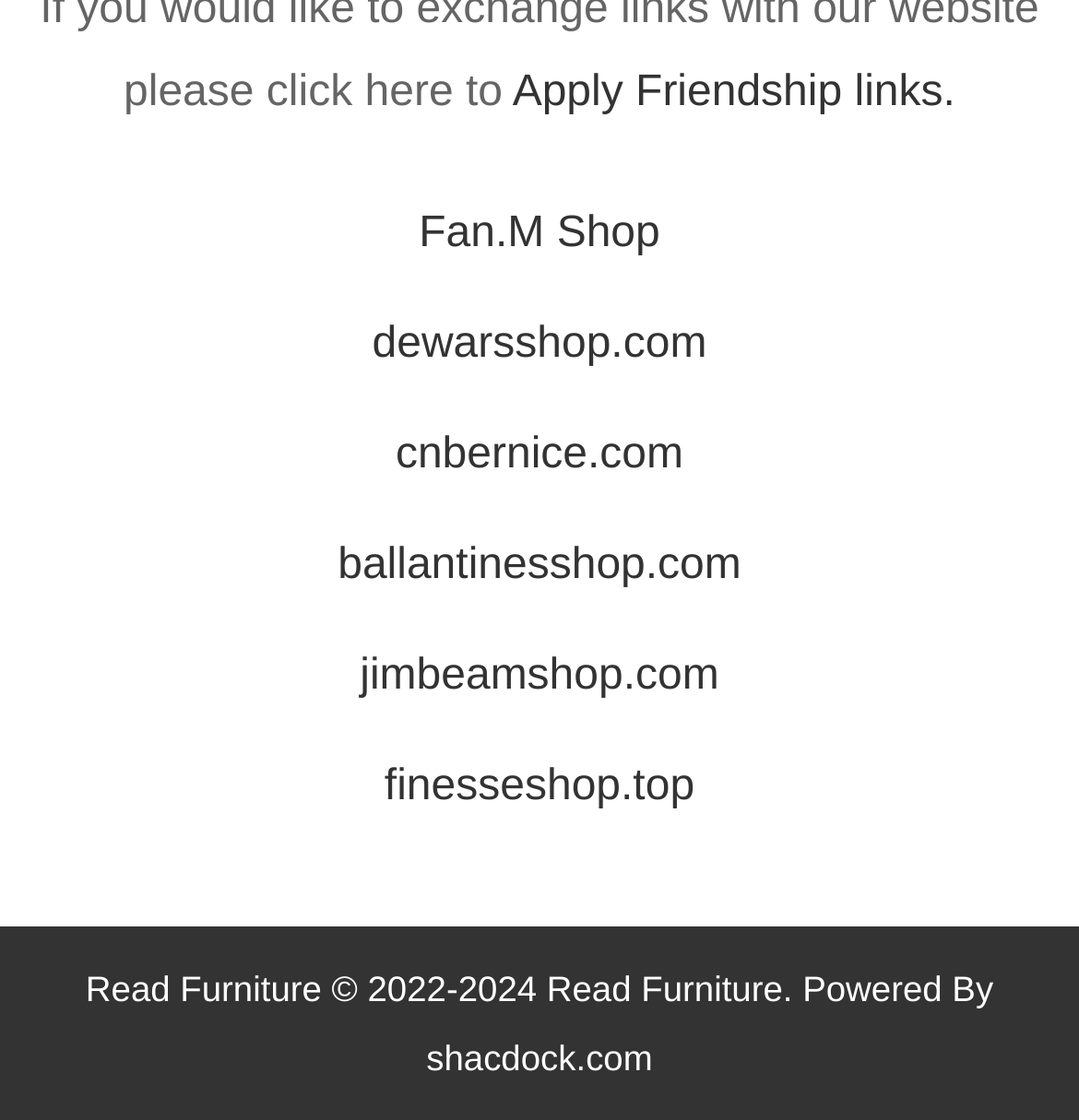How many links are available at the bottom of the webpage?
Using the details shown in the screenshot, provide a comprehensive answer to the question.

There are two links available at the bottom of the webpage, including 'Read Furniture' and 'shacdock.com'.